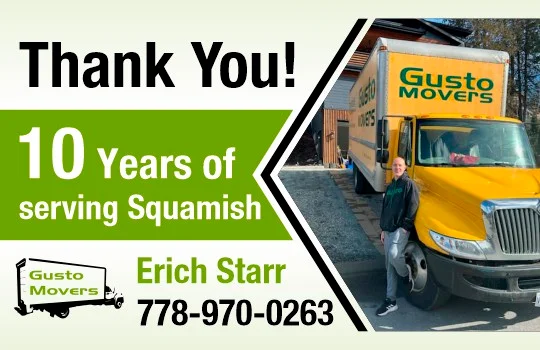Describe the image in great detail, covering all key points.

The image celebrates a significant milestone for Gusto Movers, highlighting their 10 years of service in the Squamish community. Prominently displayed is a bright yellow moving truck branded with "Gusto Movers." In the foreground, Erich Starr stands smiling in casual attire, conveying a sense of pride and gratitude. The message "Thank You!" is boldly featured alongside the statement about a decade of service, emphasizing the company’s commitment to the local area. Contact details for Erich Starr, including a phone number, are also included, inviting further engagement from potential customers. The design combines vibrant colors and a cheerful aesthetic, reflecting Gusto Movers' dedication to customer satisfaction and community support.